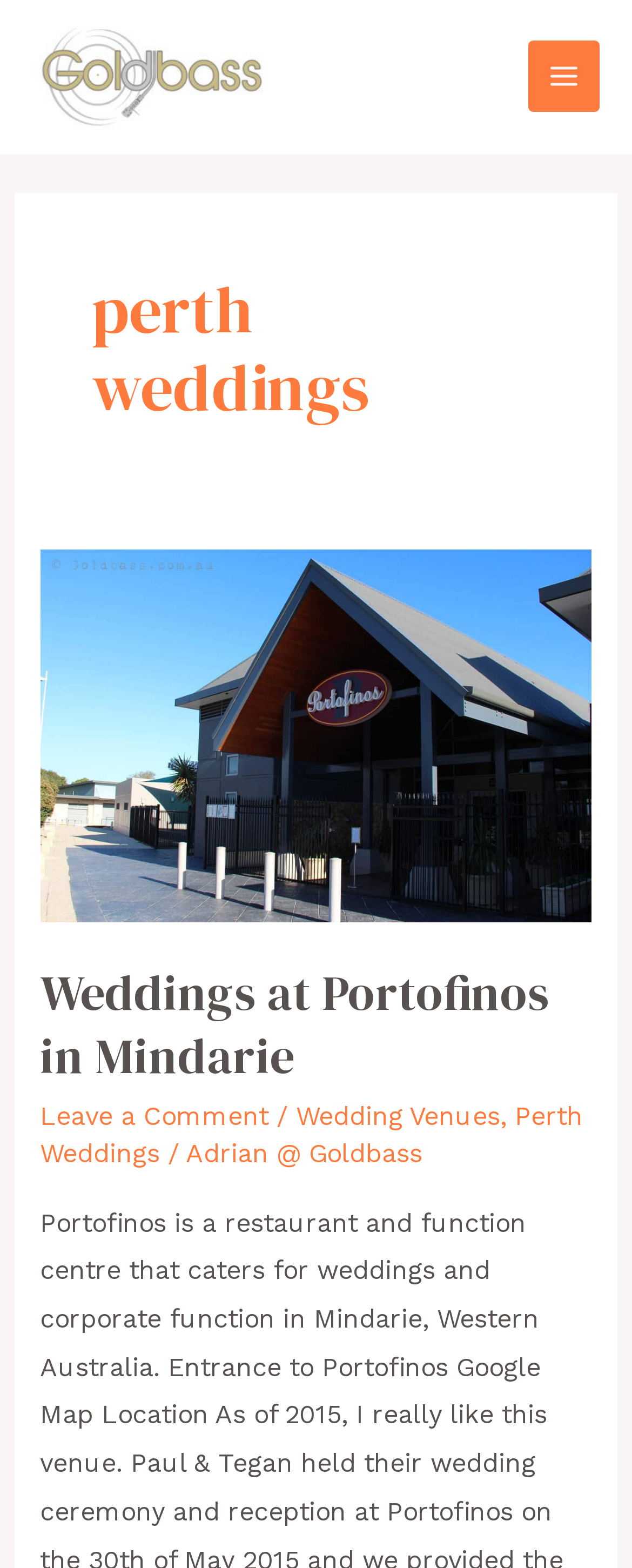Give a detailed overview of the webpage's appearance and contents.

The webpage is about Perth weddings, specifically highlighting Goldbass DJ Entertainment. At the top left, there is a link to Goldbass DJ Entertainment, accompanied by an image with the same name. Below this, there is a prominent heading "perth weddings" that spans most of the width of the page.

Underneath the heading, there is a link to a photo of the entrance of Portofinos in Mindarie, which is accompanied by a large image of the same. To the right of this image, there is a heading "Weddings at Portofinos in Mindarie" and a link with the same text.

Below these elements, there is a section with several links and static text elements. The links include "Leave a Comment", "Wedding Venues", "Perth Weddings", and "Adrian @ Goldbass". These links are separated by static text elements, including slashes and commas.

At the top right, there is a button labeled "Main Menu" with an image inside it. The button is not expanded by default.

Overall, the webpage appears to be a blog or article about weddings in Perth, with a focus on Portofinos in Mindarie and Goldbass DJ Entertainment.